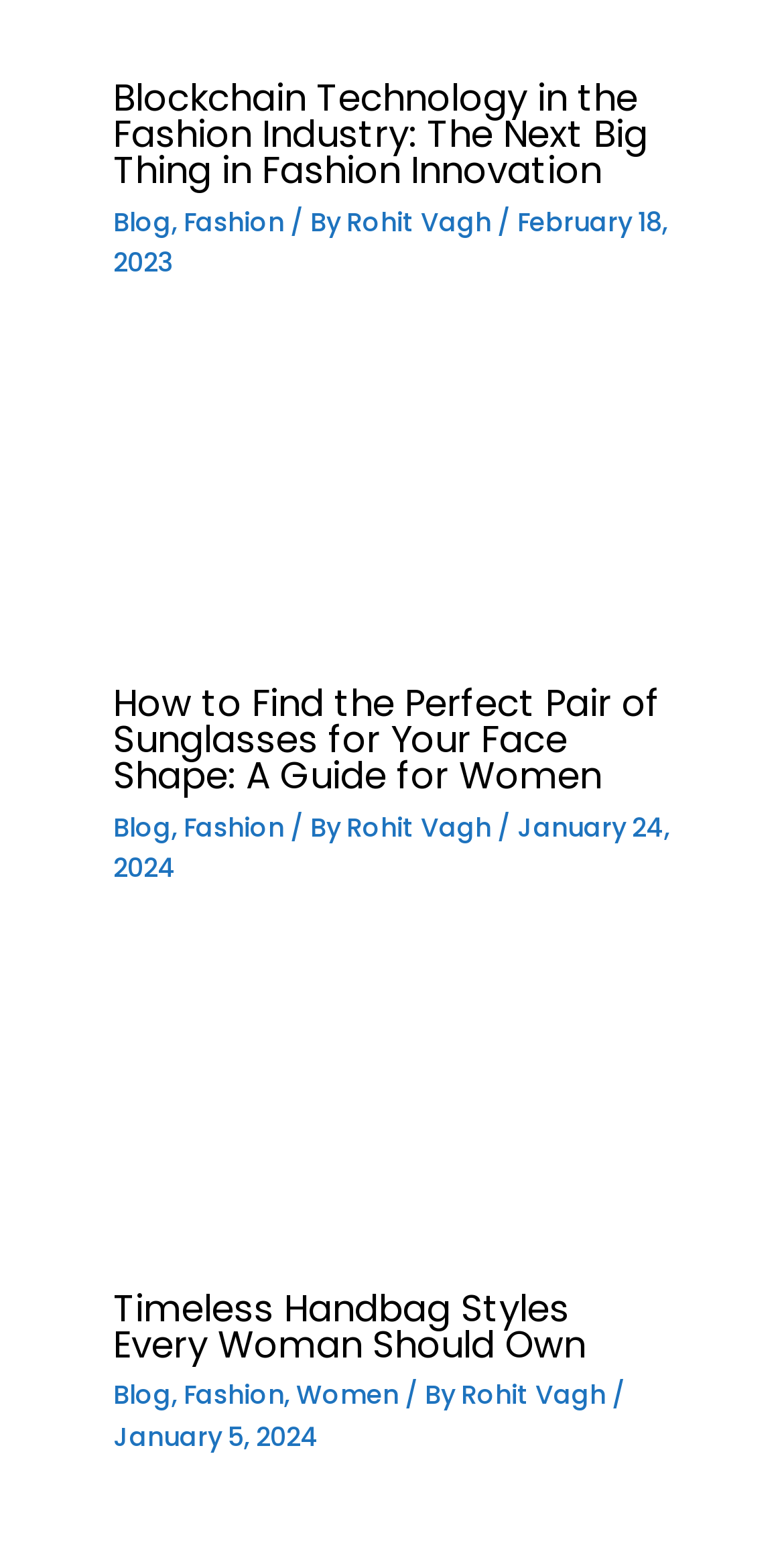Pinpoint the bounding box coordinates of the element to be clicked to execute the instruction: "Go to the blog page".

[0.145, 0.131, 0.219, 0.153]